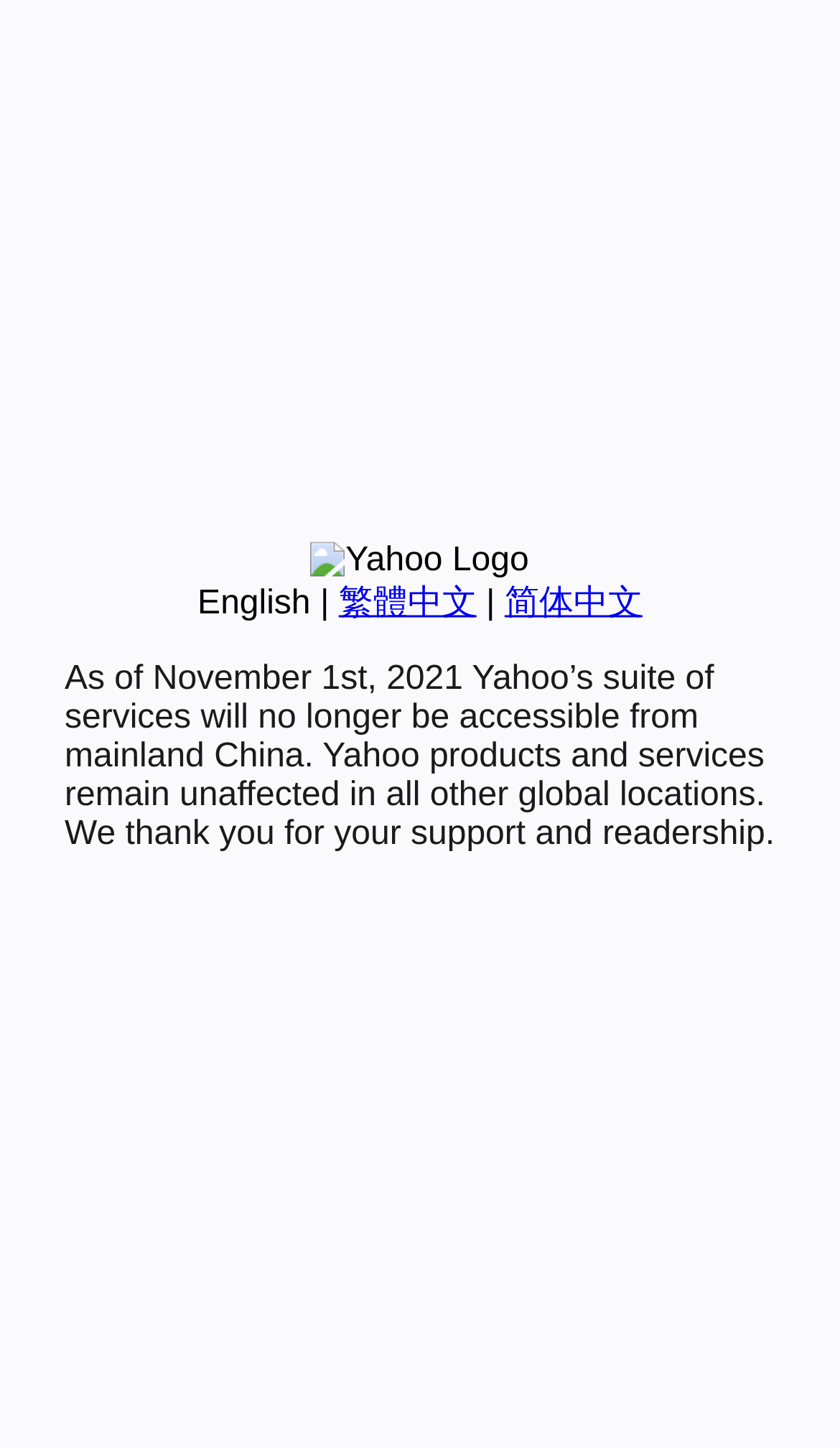Determine the bounding box coordinates in the format (top-left x, top-left y, bottom-right x, bottom-right y). Ensure all values are floating point numbers between 0 and 1. Identify the bounding box of the UI element described by: hjelpa til med omsetjingar

None